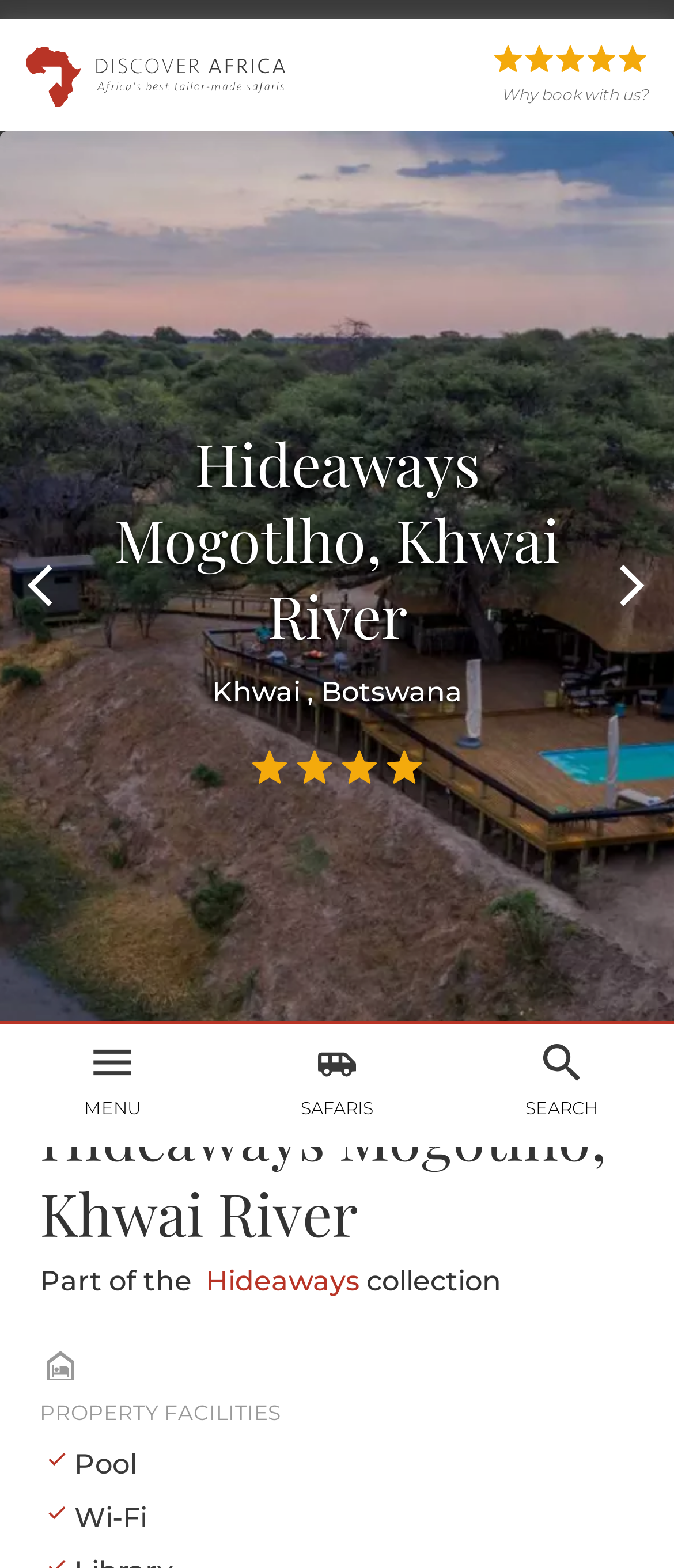What is the name of the safari lodge?
Please answer the question as detailed as possible based on the image.

I found the answer by looking at the heading element with the text 'Hideaways Mogotlho, Khwai River' which is located at the top of the webpage, indicating that it is the name of the safari lodge.